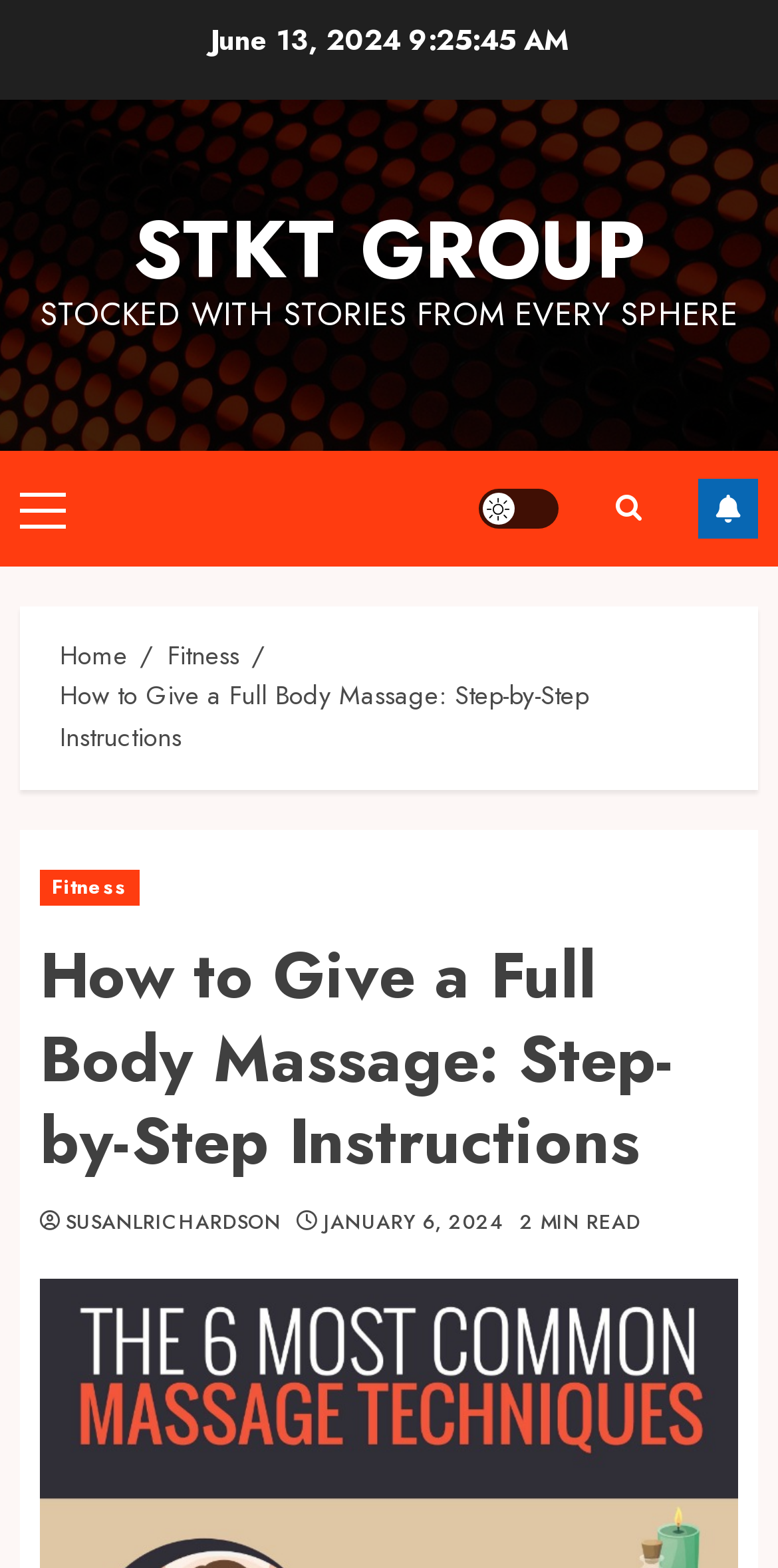Based on the element description: "Follow", identify the UI element and provide its bounding box coordinates. Use four float numbers between 0 and 1, [left, top, right, bottom].

[0.897, 0.305, 0.974, 0.343]